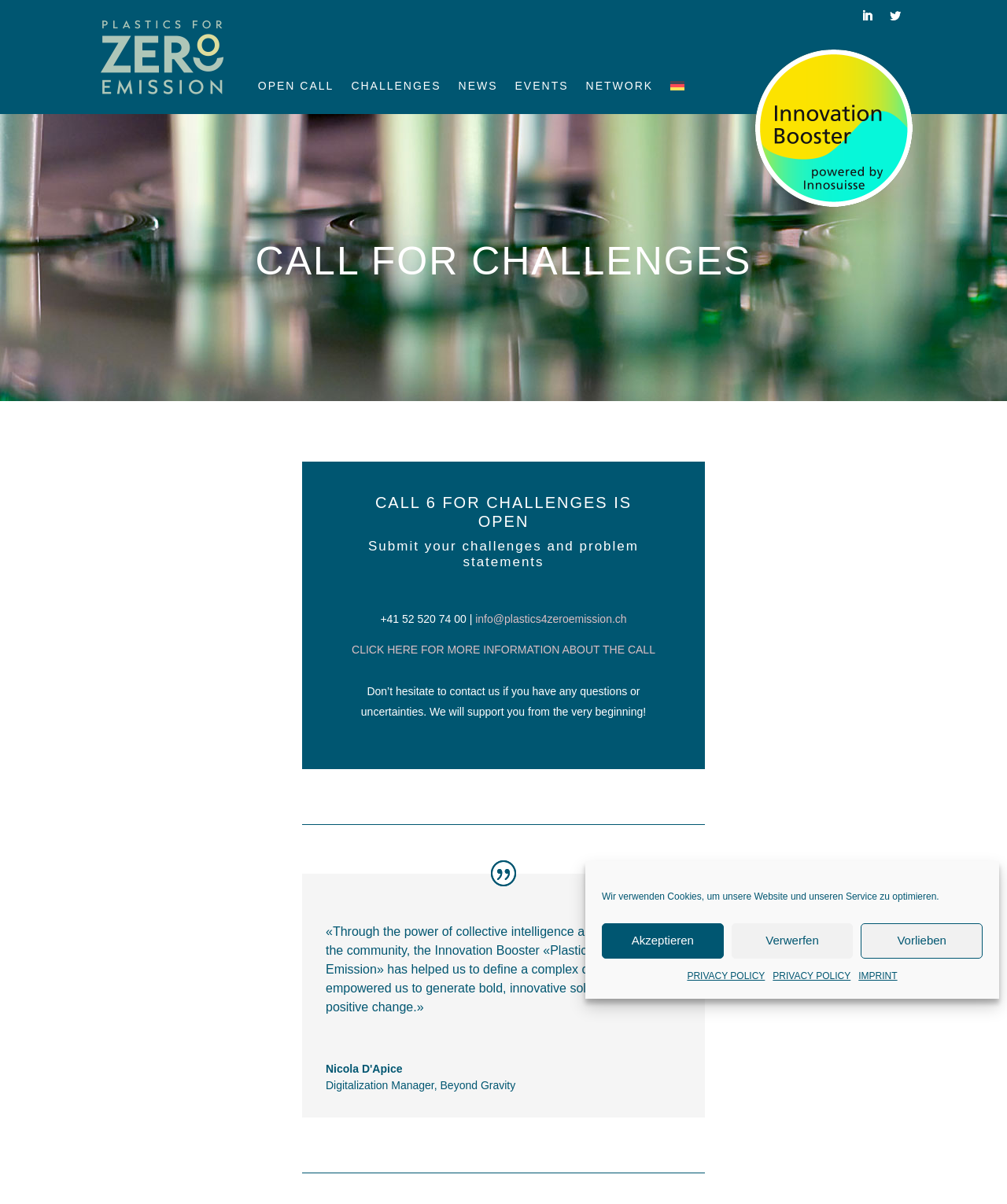Please identify the bounding box coordinates of the clickable element to fulfill the following instruction: "Click the NETWORK link". The coordinates should be four float numbers between 0 and 1, i.e., [left, top, right, bottom].

[0.582, 0.017, 0.649, 0.078]